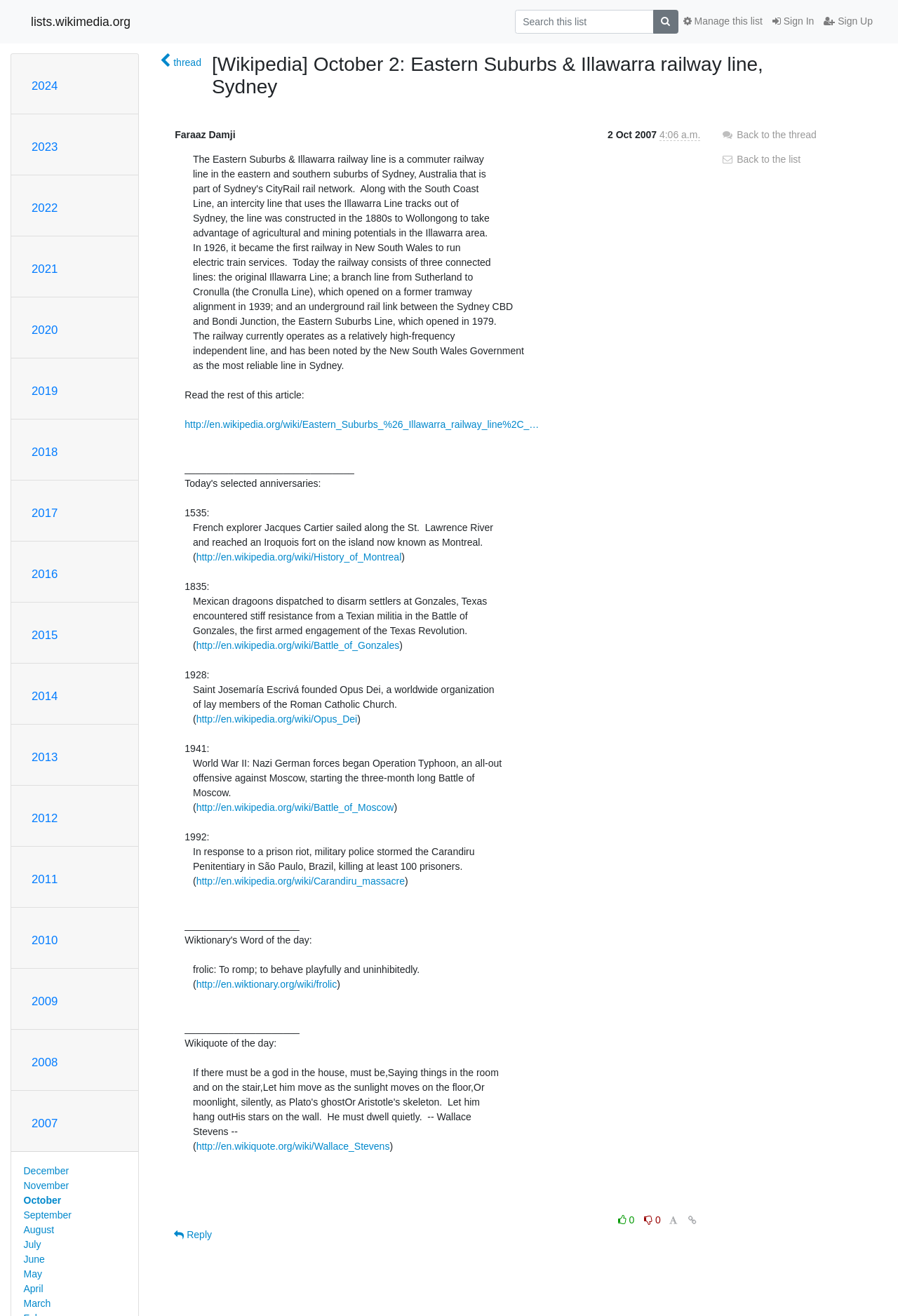Please locate the bounding box coordinates of the element that should be clicked to achieve the given instruction: "Search this list".

[0.573, 0.007, 0.728, 0.025]